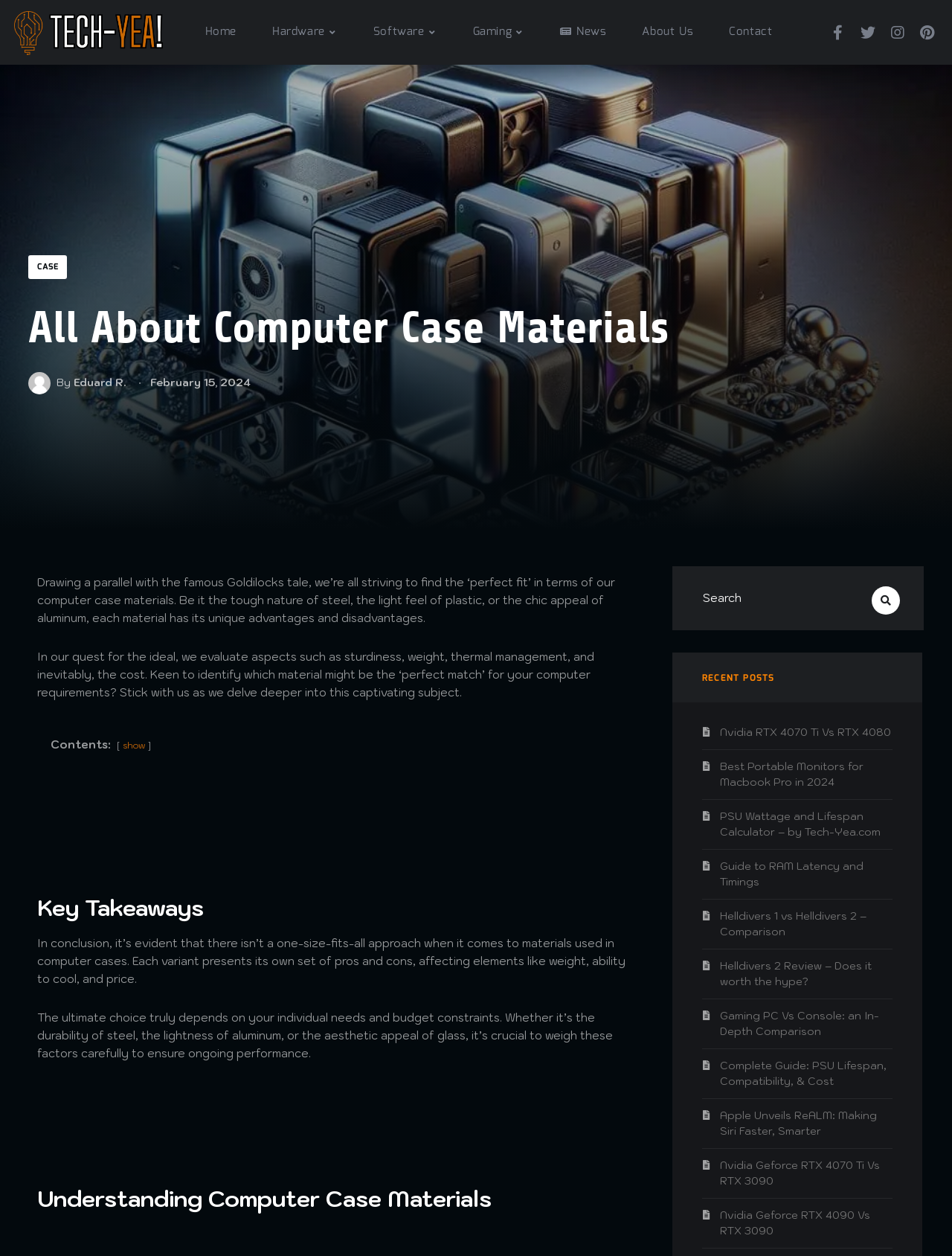Please identify the bounding box coordinates of the area that needs to be clicked to follow this instruction: "Read the article about 'Nvidia RTX 4070 Ti Vs RTX 4080'".

[0.756, 0.577, 0.936, 0.588]